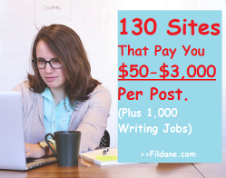What is the URL of the website mentioned?
Provide an in-depth and detailed explanation in response to the question.

The URL 'Fildane.com' is displayed in the bottom right corner of the image, directing viewers to find further information about the online writing opportunities mentioned.